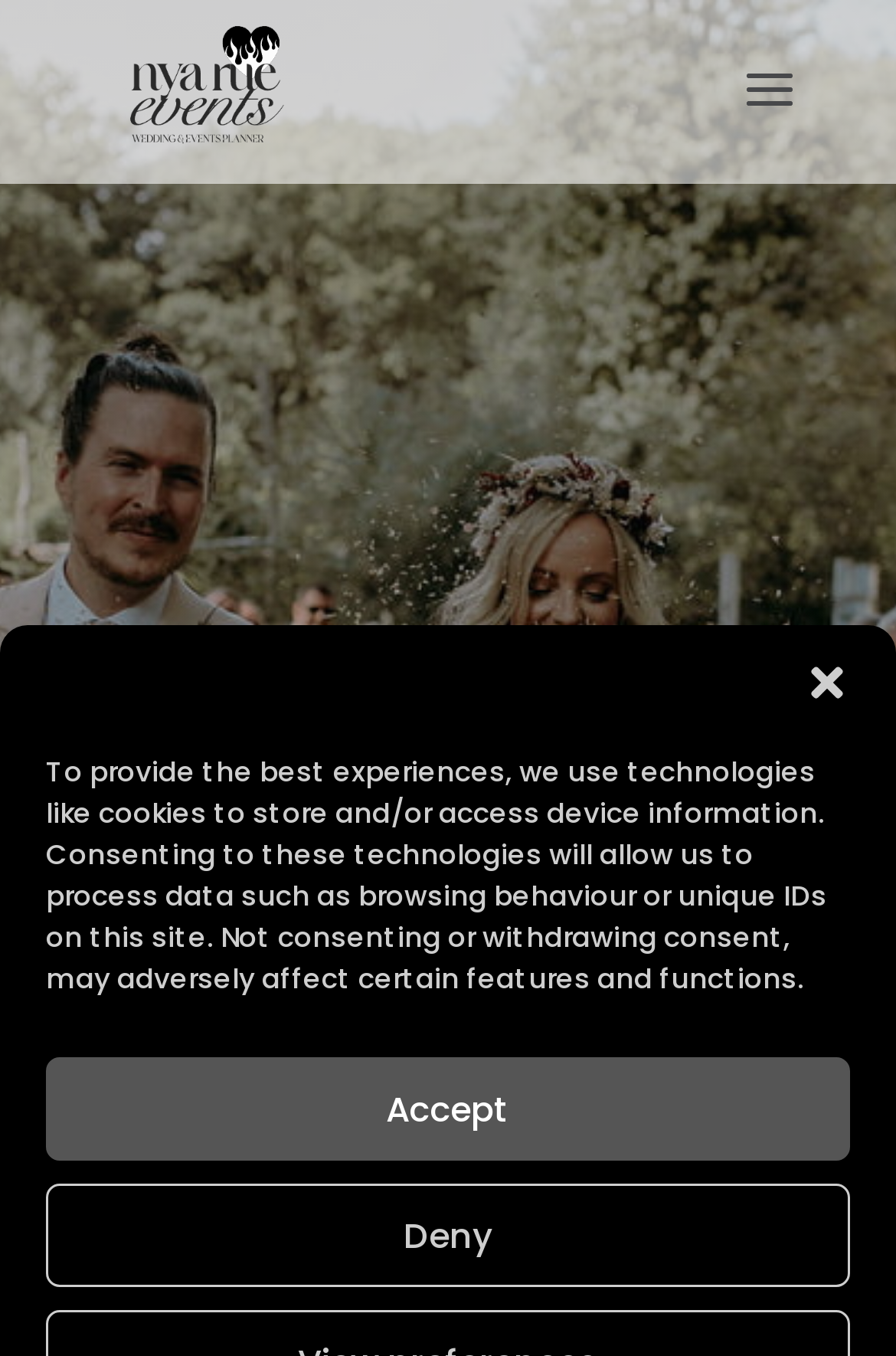Create a detailed summary of the webpage's content and design.

The webpage is about wedding planning, specifically a 5-step guide to start planning a wedding. At the top right corner, there is a button to close a dialogue. Below it, there is a static text block that explains the use of cookies and technologies to store and access device information, with two buttons, "Accept" and "Deny", at the bottom right corner of the text block.

At the top left corner, there is a link and an image, both with the text "Wedding & Event Planning | Nya Rue Events", which appears to be the website's logo or title. 

The main content of the webpage is headed by a large heading that reads "5 Steps to Start Planning Your Wedding", which is positioned roughly in the middle of the page.